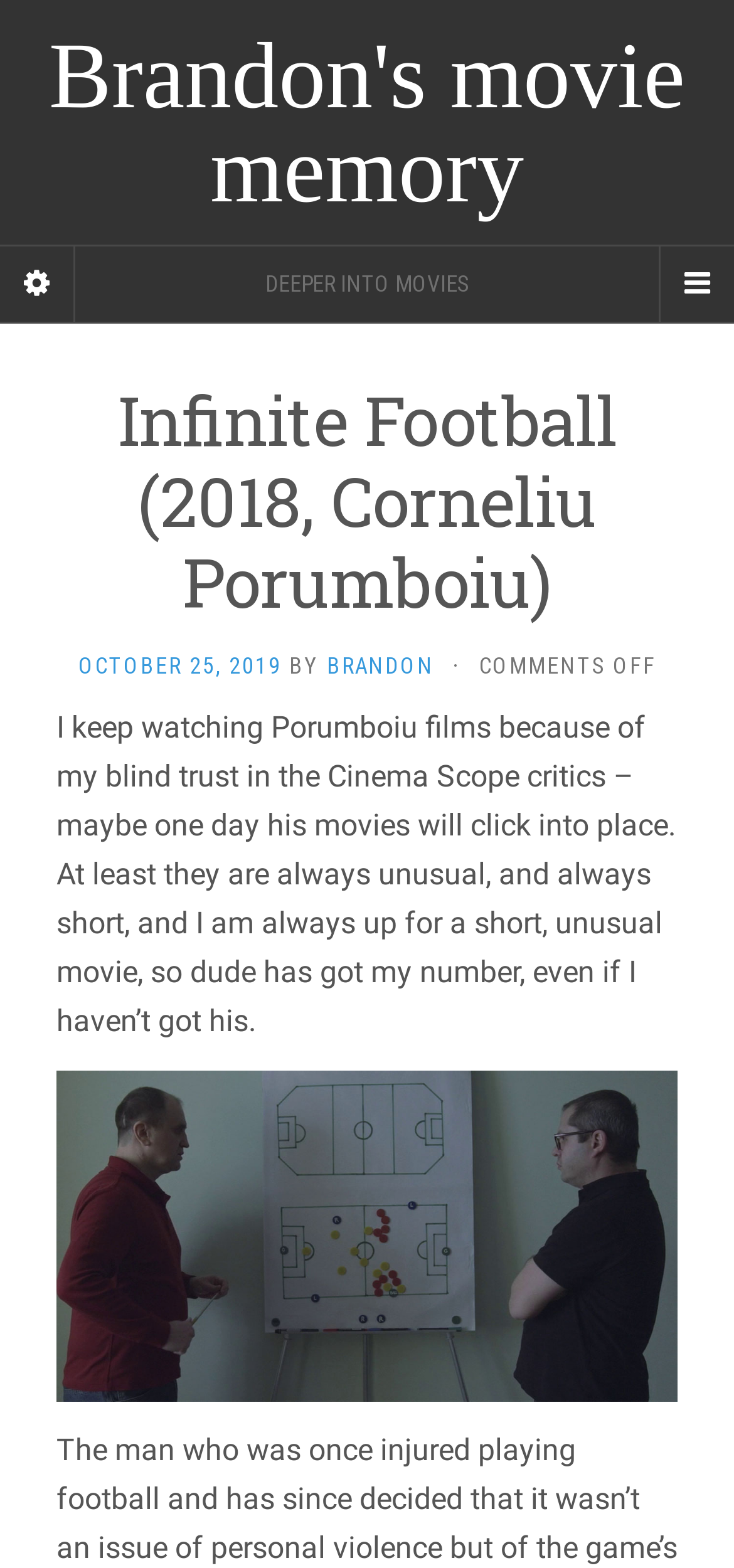Give a complete and precise description of the webpage's appearance.

The webpage appears to be a blog post or article about the movie "Infinite Football" (2018) directed by Corneliu Porumboiu. At the top of the page, there is a heading that reads "Brandon's movie memory" which is also a link. Below this heading, there is another heading that says "DEEPER INTO MOVIES". 

On the left side of the page, there are two buttons, "Sidebar" and "Navigation Menu". The "Navigation Menu" button, when clicked, reveals a menu with a header that contains the title of the movie "Infinite Football (2018, Corneliu Porumboiu)". Below the title, there is a link to the date "OCTOBER 25, 2019", followed by the text "BY BRANDON". 

The main content of the page is a paragraph of text that discusses the author's experience with the director's films, mentioning that they are always unusual and short. This text is positioned below the header and date information. 

Below the text, there is an image, which is likely a still from the movie or a promotional poster. The image takes up a significant portion of the page, spanning from the left to the right side.